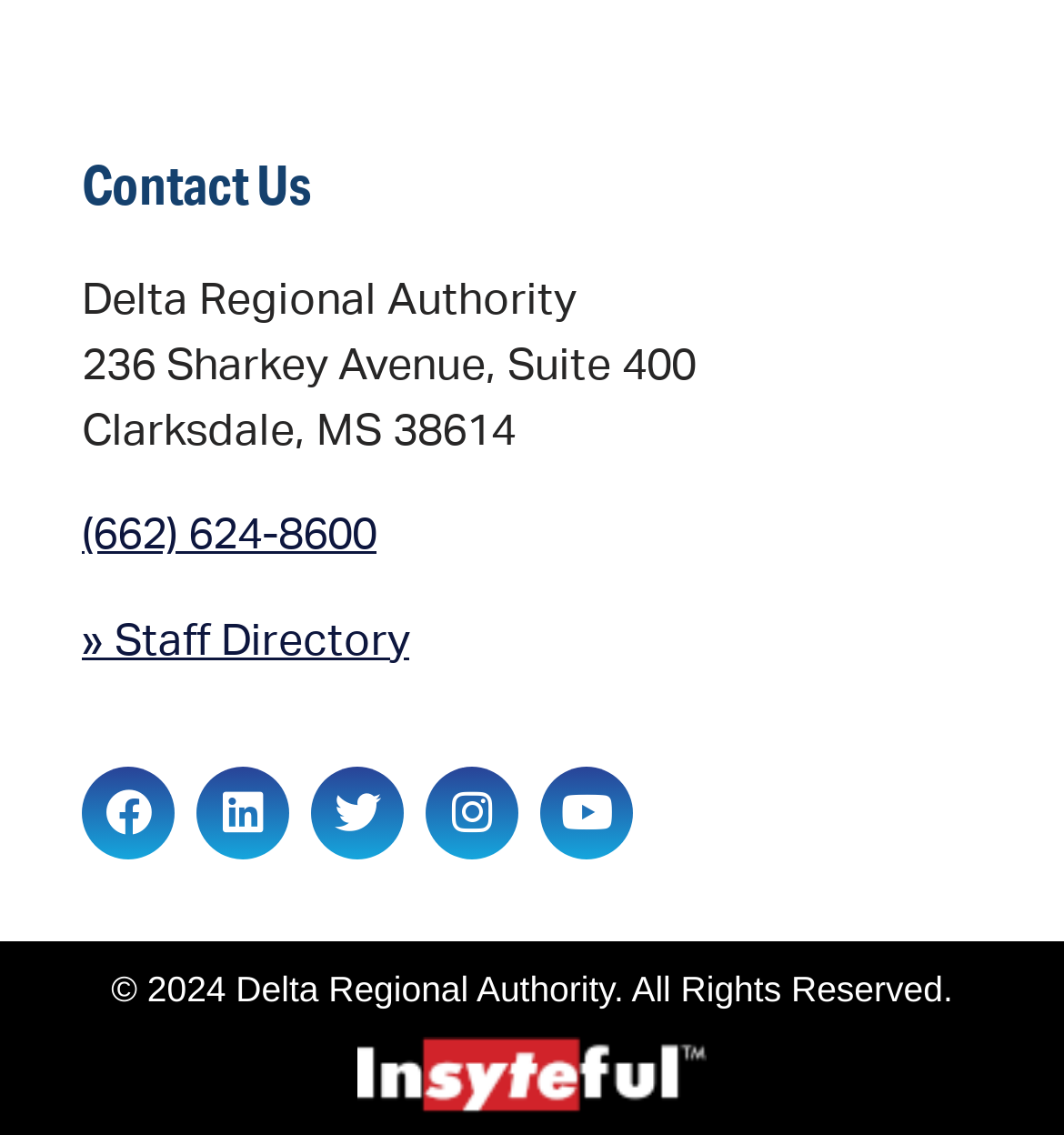Could you provide the bounding box coordinates for the portion of the screen to click to complete this instruction: "Click the 'Contact Us' heading"?

[0.077, 0.139, 0.923, 0.187]